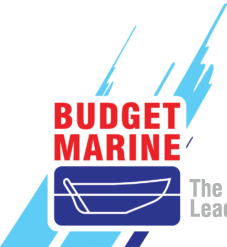Craft a thorough explanation of what is depicted in the image.

The image features the logo of Budget Marine, a prominent name in marine supplies. The logo prominently displays the words "BUDGET MARINE" in bold red letters, capturing attention and conveying a sense of reliability and strength in the marine industry. Below the main title, there's a blue rectangular background featuring a white outline of a boat, symbolizing the company's focus on marine products and services. The tagline "The Leading ..." suggests a commitment to excellence and leadership in the sector. The sleek design elements, including dynamic blue lines, lend a modern and energetic feel, reinforcing Budget Marine's dedication to quality and innovation in marine equipment and services.